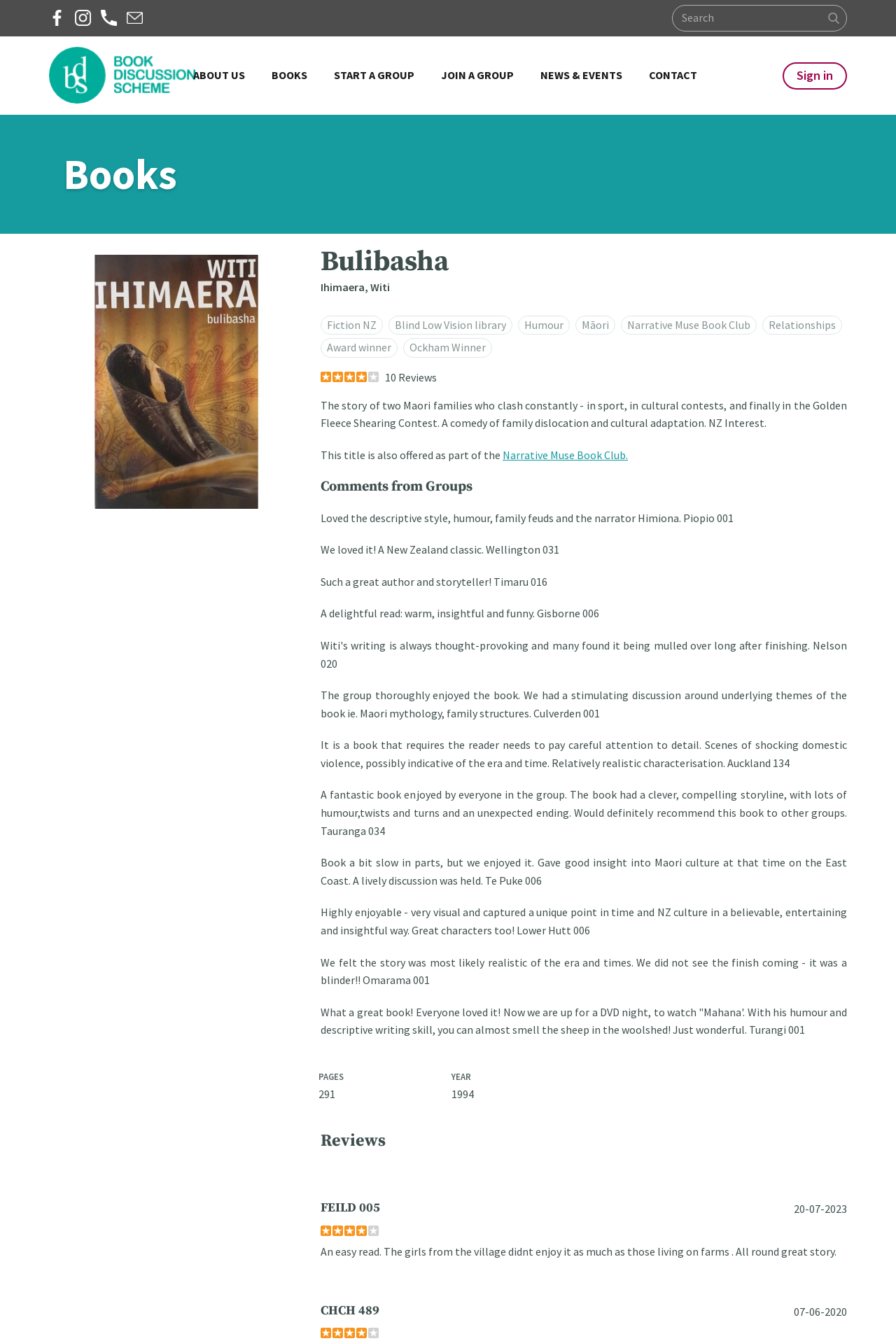Using the element description: "Narrative Muse Book Club", determine the bounding box coordinates for the specified UI element. The coordinates should be four float numbers between 0 and 1, [left, top, right, bottom].

[0.693, 0.235, 0.845, 0.25]